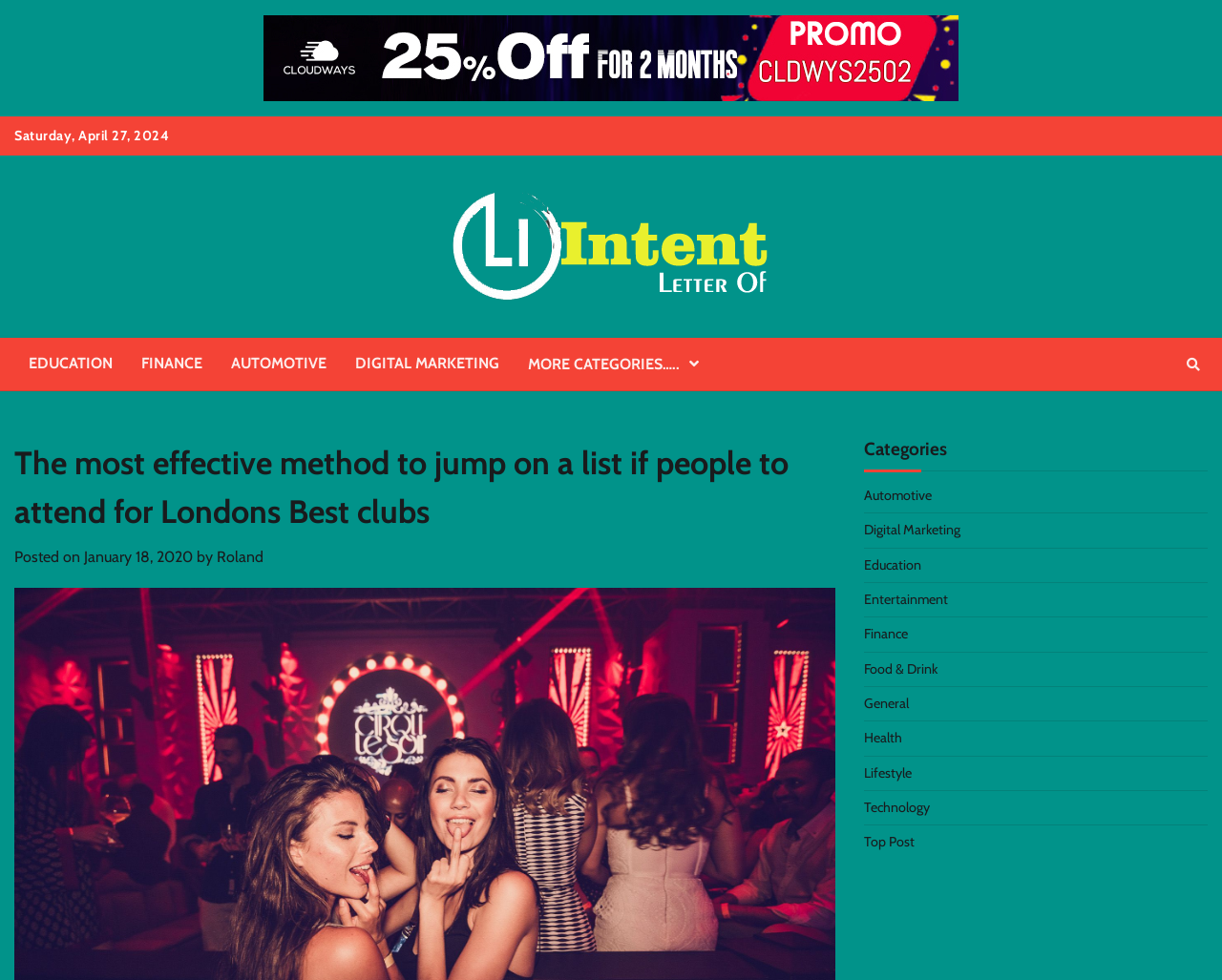Please identify the bounding box coordinates of the element's region that should be clicked to execute the following instruction: "Click on the link to learn about EDUCATION". The bounding box coordinates must be four float numbers between 0 and 1, i.e., [left, top, right, bottom].

[0.012, 0.345, 0.104, 0.398]